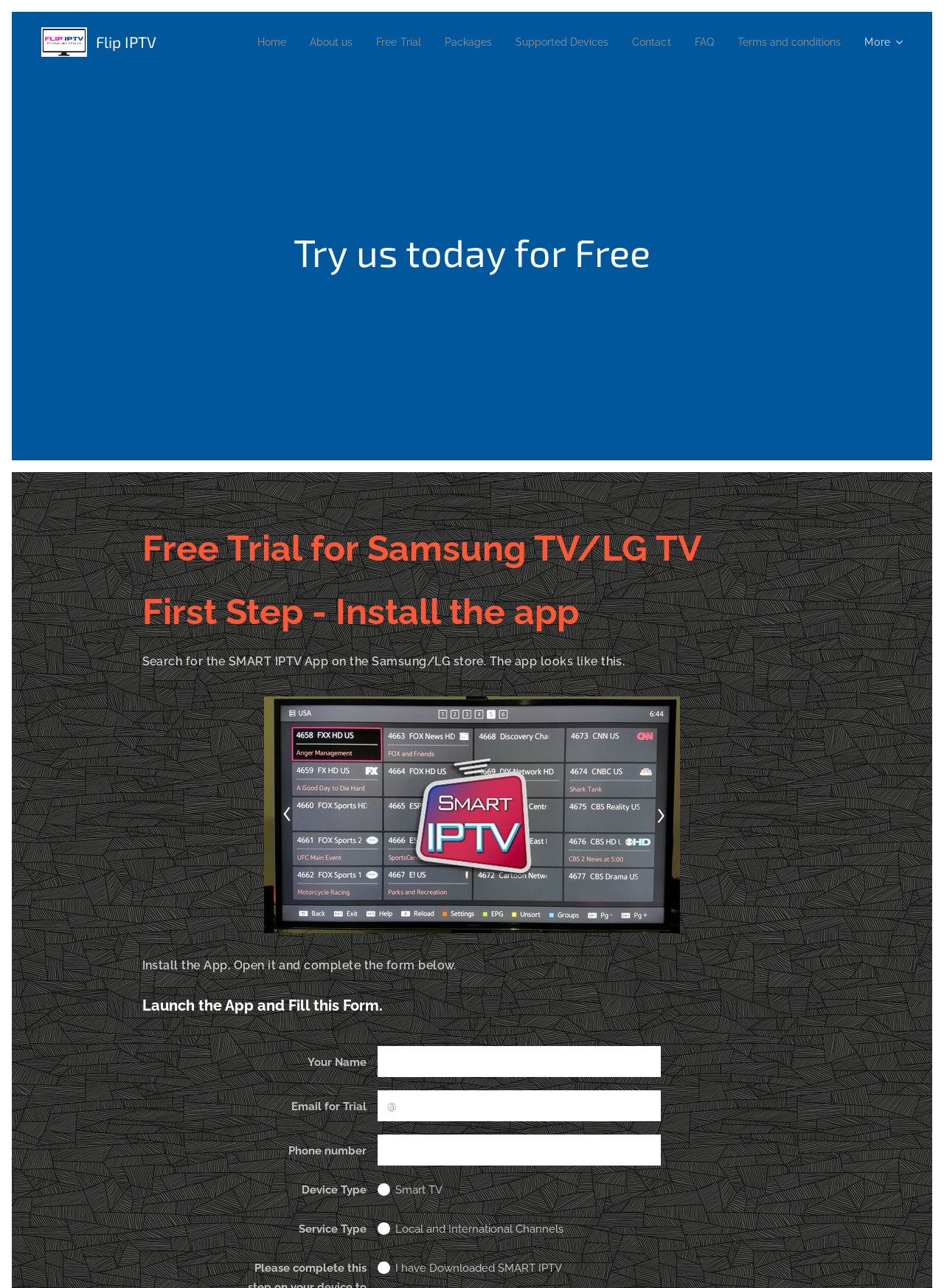Locate the bounding box for the described UI element: "Flip IPTV". Ensure the coordinates are four float numbers between 0 and 1, formatted as [left, top, right, bottom].

[0.044, 0.019, 0.169, 0.046]